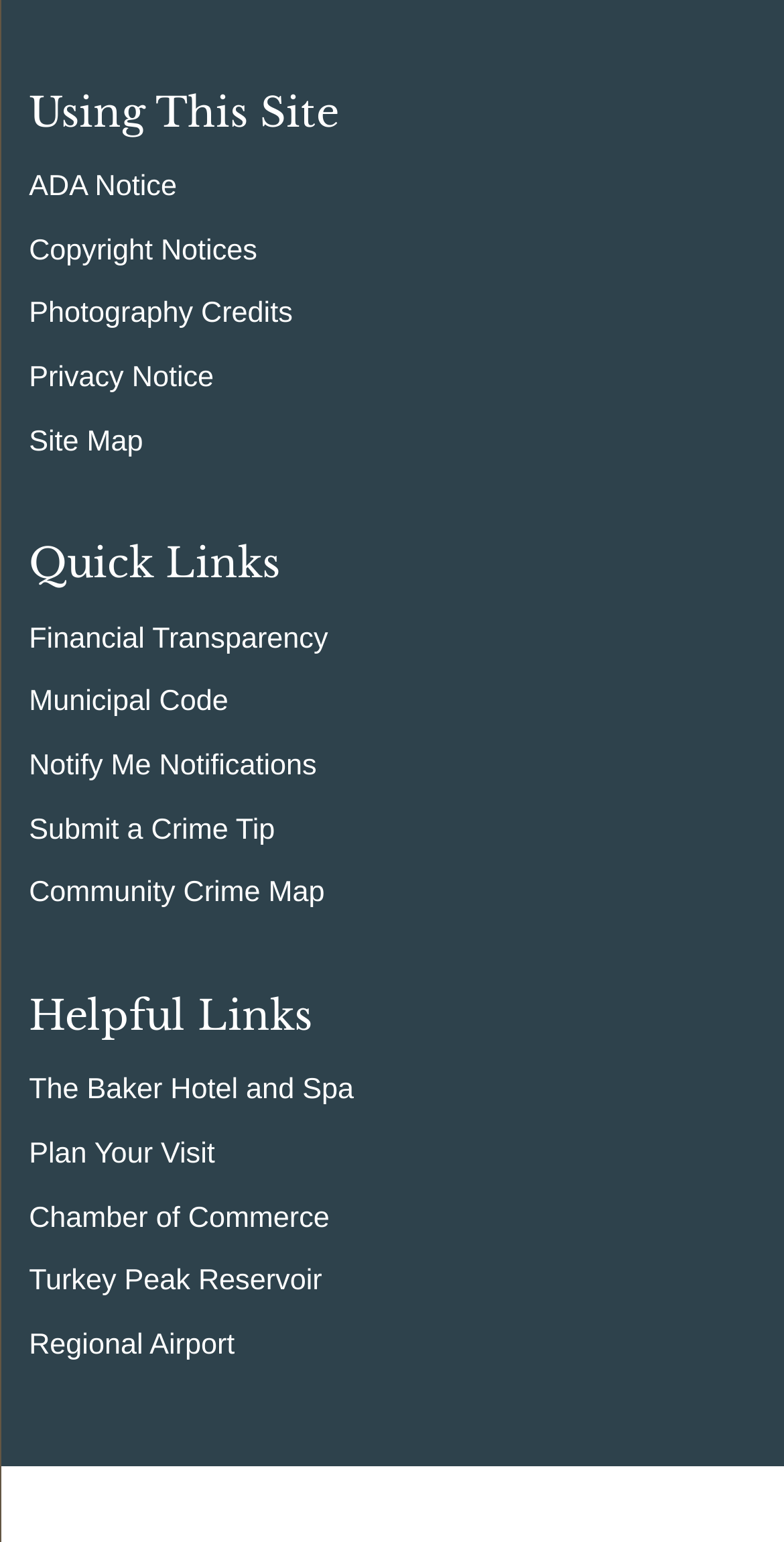How many links are in the 'Quick Links' section?
Look at the image and provide a short answer using one word or a phrase.

5